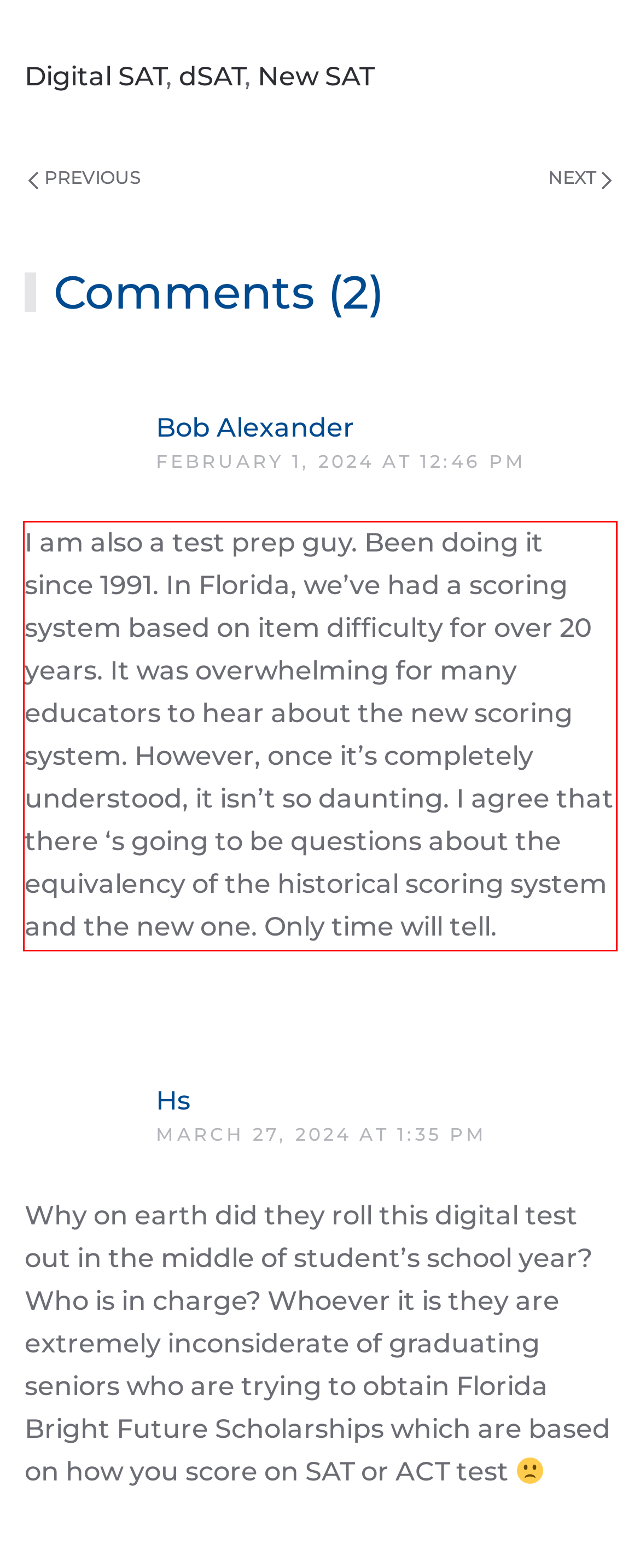Please analyze the screenshot of a webpage and extract the text content within the red bounding box using OCR.

I am also a test prep guy. Been doing it since 1991. In Florida, we’ve had a scoring system based on item difficulty for over 20 years. It was overwhelming for many educators to hear about the new scoring system. However, once it’s completely understood, it isn’t so daunting. I agree that there ‘s going to be questions about the equivalency of the historical scoring system and the new one. Only time will tell.